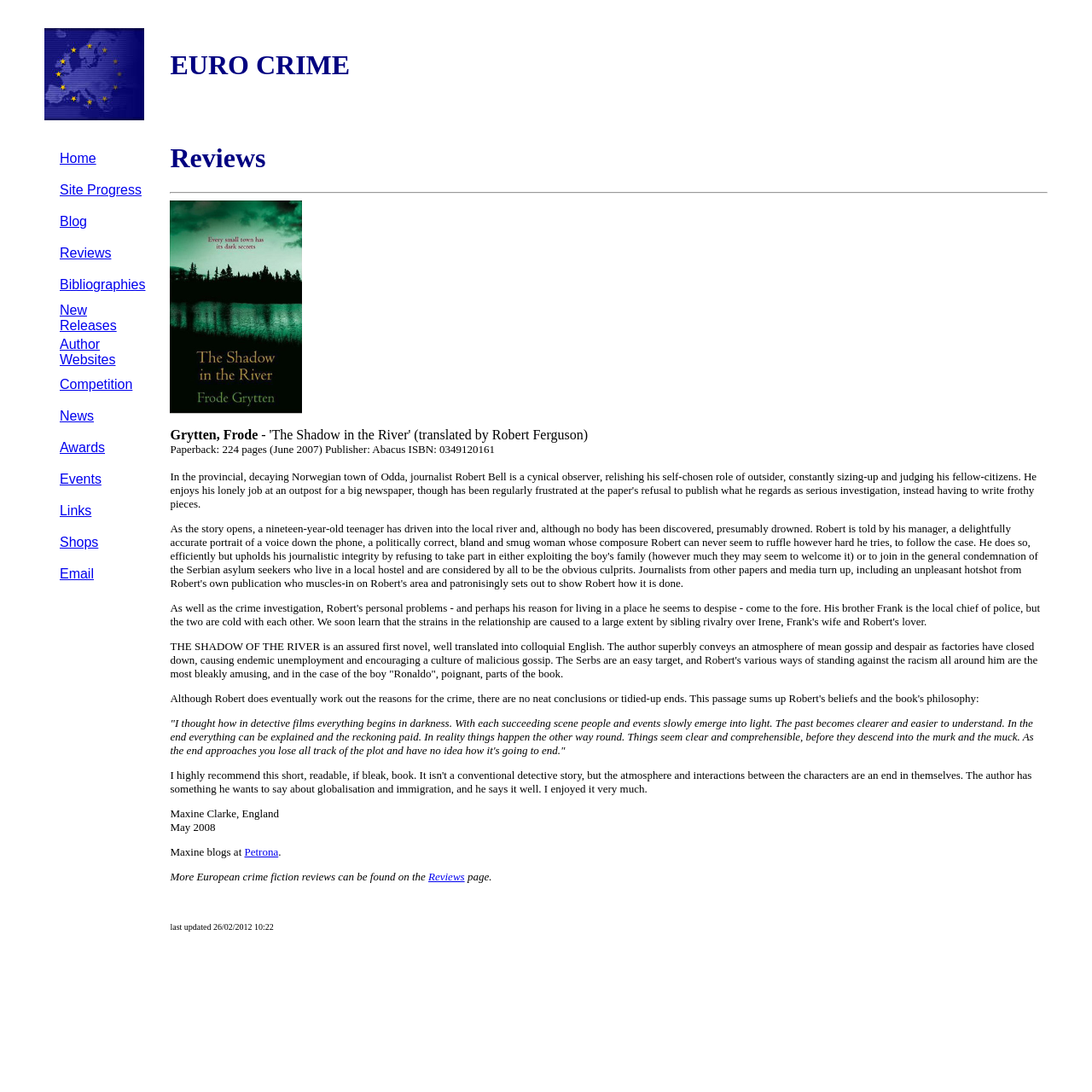Provide the bounding box coordinates in the format (top-left x, top-left y, bottom-right x, bottom-right y). All values are floating point numbers between 0 and 1. Determine the bounding box coordinate of the UI element described as: Petrona

[0.224, 0.774, 0.255, 0.786]